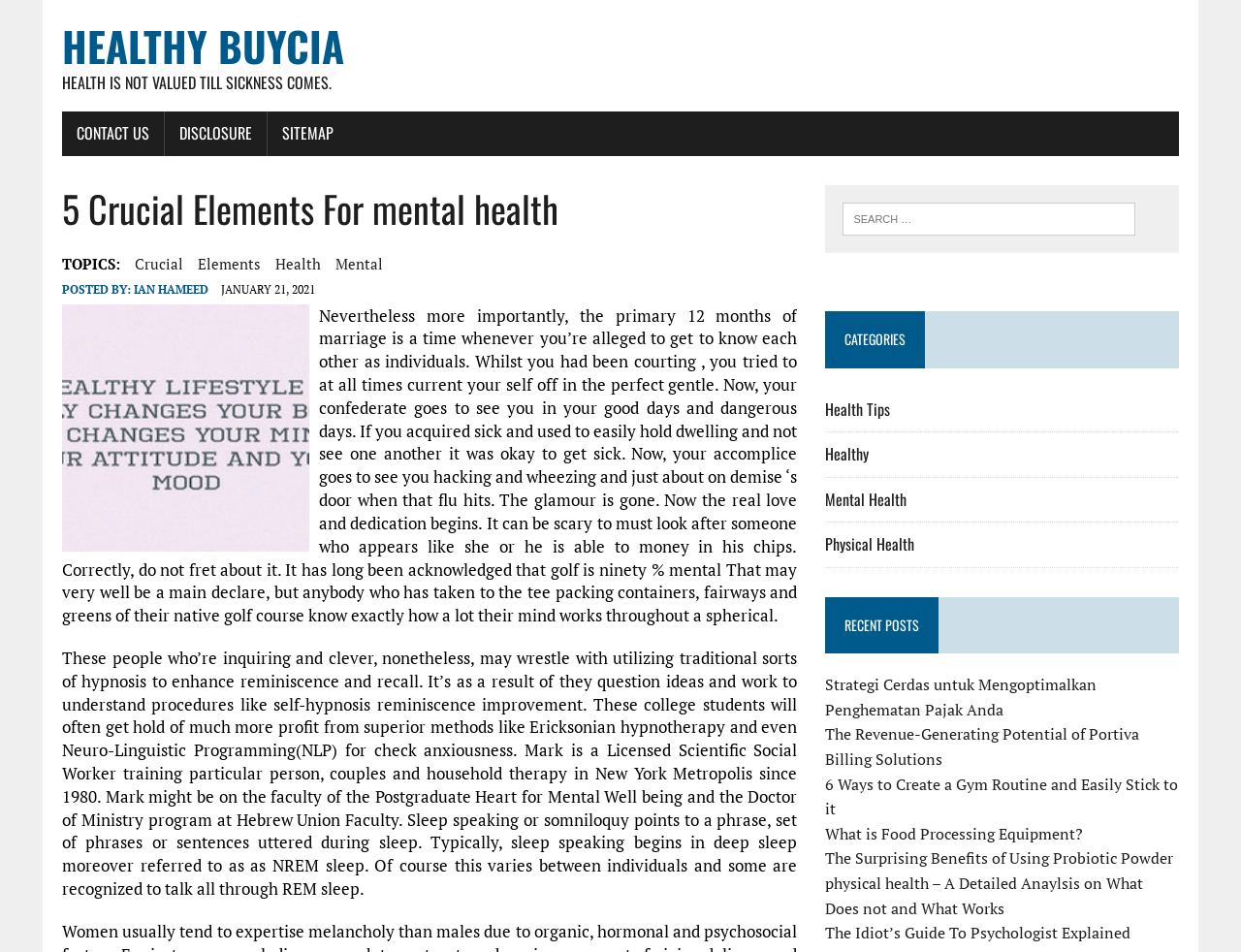Find and provide the bounding box coordinates for the UI element described here: "What is Food Processing Equipment?". The coordinates should be given as four float numbers between 0 and 1: [left, top, right, bottom].

[0.665, 0.864, 0.873, 0.887]